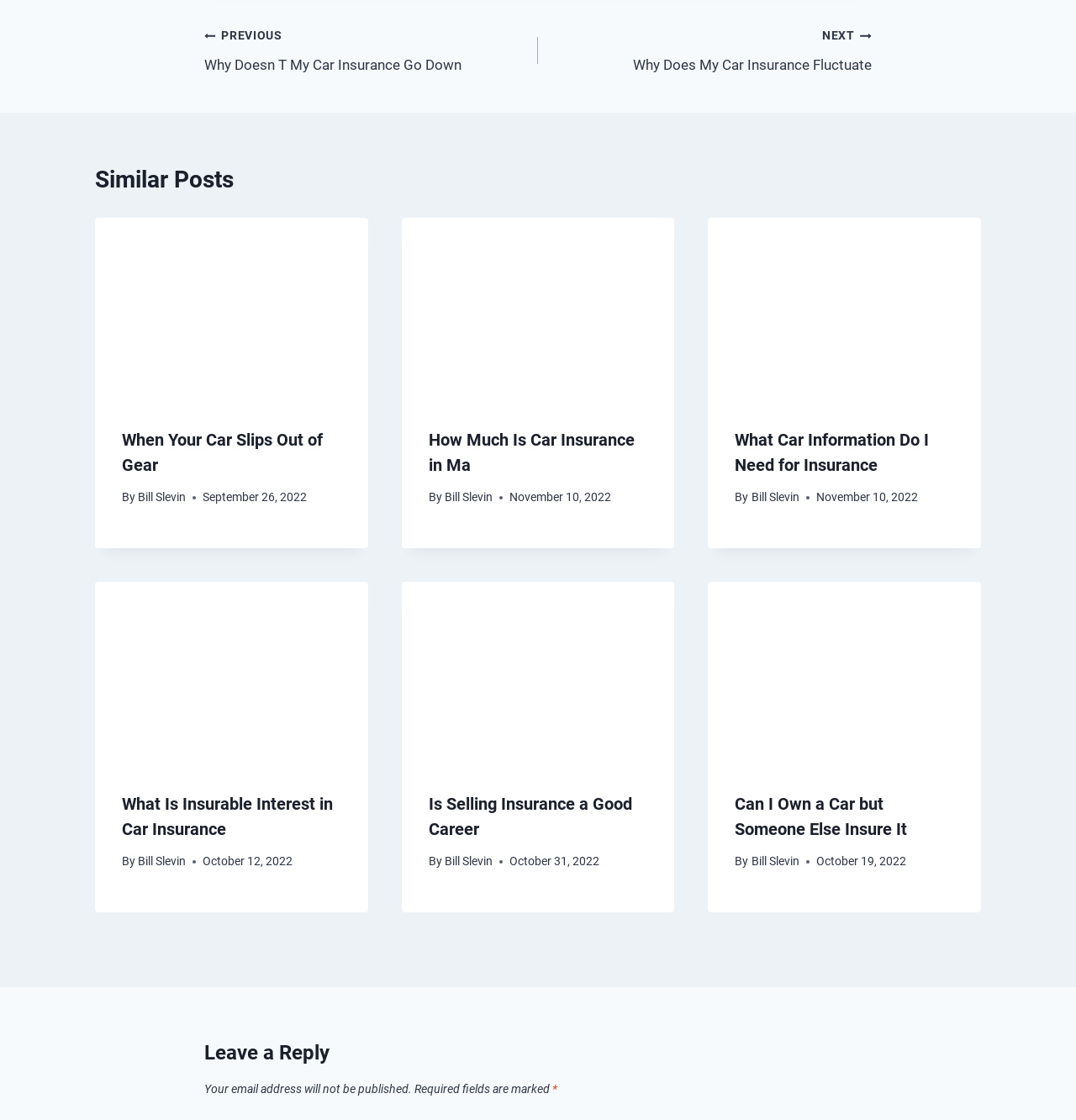What is the topic of the articles on this webpage? Using the information from the screenshot, answer with a single word or phrase.

Car insurance